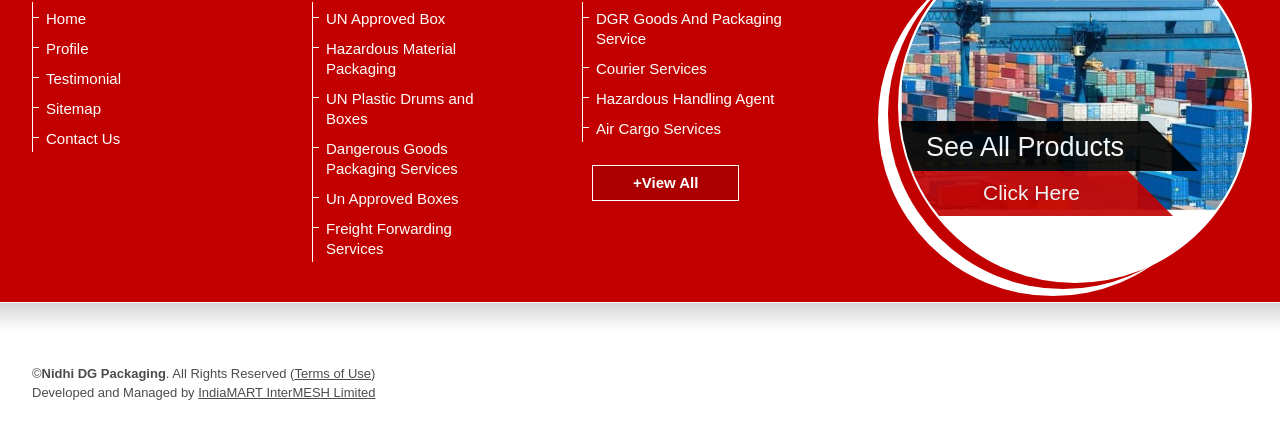Find the bounding box coordinates of the element you need to click on to perform this action: 'see all products'. The coordinates should be represented by four float values between 0 and 1, in the format [left, top, right, bottom].

[0.678, 0.274, 0.936, 0.387]